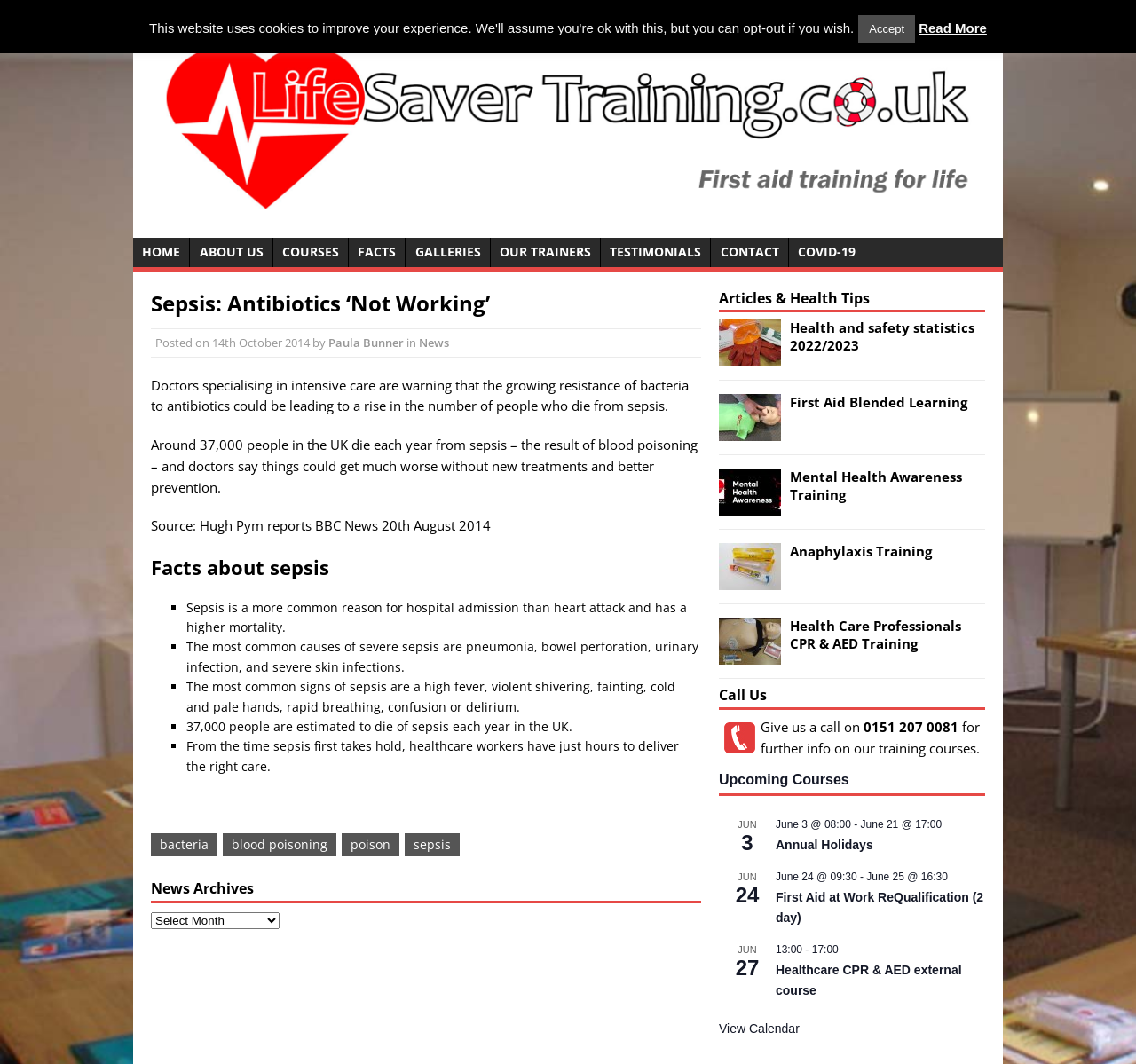Determine the bounding box coordinates for the HTML element described here: "Singapore food rescue".

None